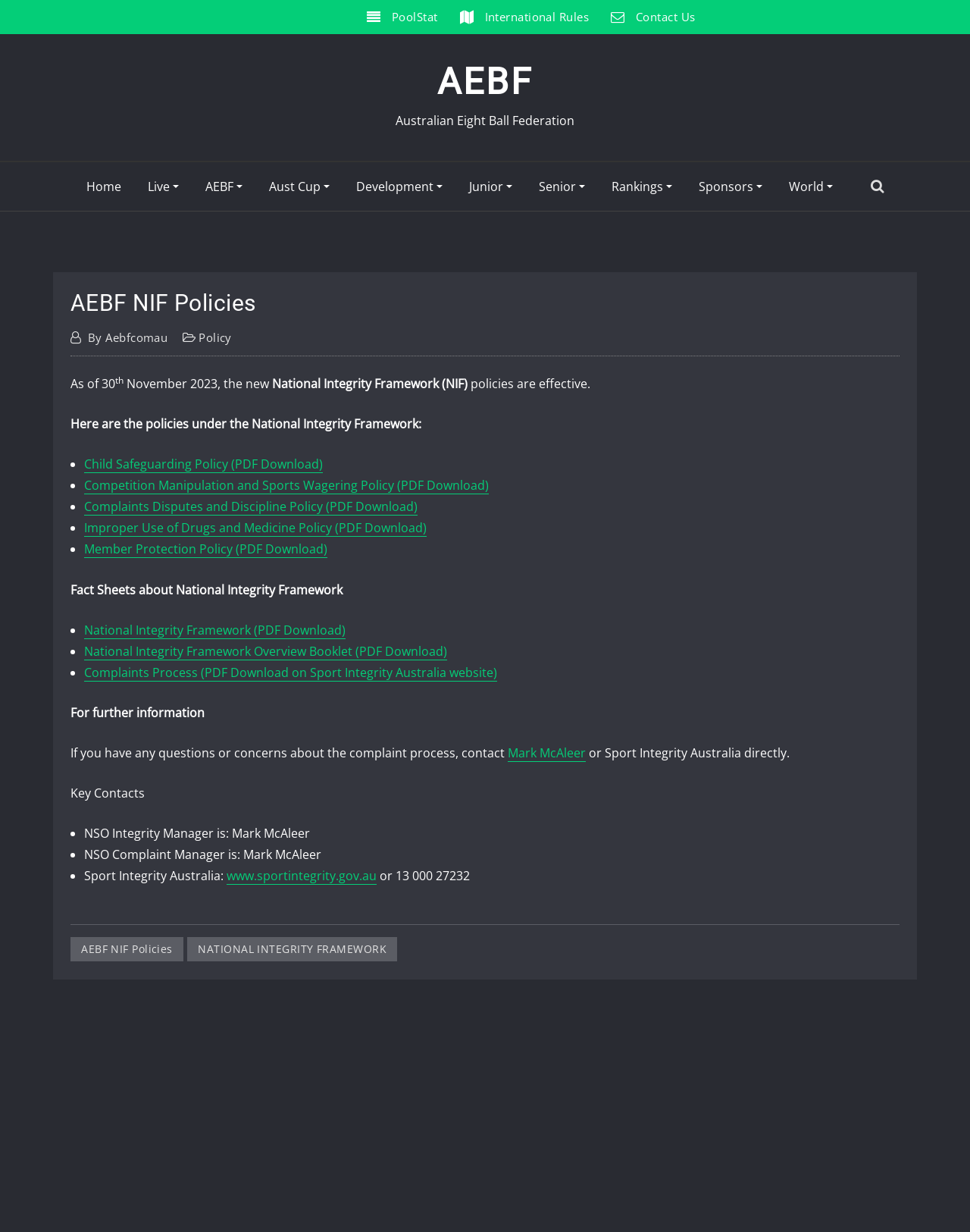Generate an in-depth caption that captures all aspects of the webpage.

The webpage is about the Australian Eight Ball Federation's (AEBF) National Integrity Framework (NIF) policies. At the top, there is a navigation menu with links to "PoolStat", "International Rules", and "Contact Us". Below this, there is a heading "AEBF" with a link to the AEBF homepage. 

To the right of the heading, there is a menu with links to "Home", "Live", "AEBF", "Aust Cup", "Development", "Junior", "Senior", "Rankings", "Sponsors", and "World". 

The main content of the page is an article about the AEBF NIF policies. The article starts with a heading "AEBF NIF Policies" and a link to the same. Below this, there is a paragraph of text stating that as of 30th November 2023, the new National Integrity Framework policies are effective. 

The article then lists the policies under the National Integrity Framework, including "Child Safeguarding Policy", "Competition Manipulation and Sports Wagering Policy", "Complaints Disputes and Discipline Policy", "Improper Use of Drugs and Medicine Policy", and "Member Protection Policy". Each policy has a link to a PDF download.

Following this, there is a section about fact sheets related to the National Integrity Framework, with links to PDF downloads. 

The article then provides information on how to contact Mark McAleer, the NSO Integrity Manager, and Sport Integrity Australia for further information or to make a complaint. There is also a list of key contacts, including Mark McAleer as the NSO Complaint Manager and Sport Integrity Australia's website and phone number.